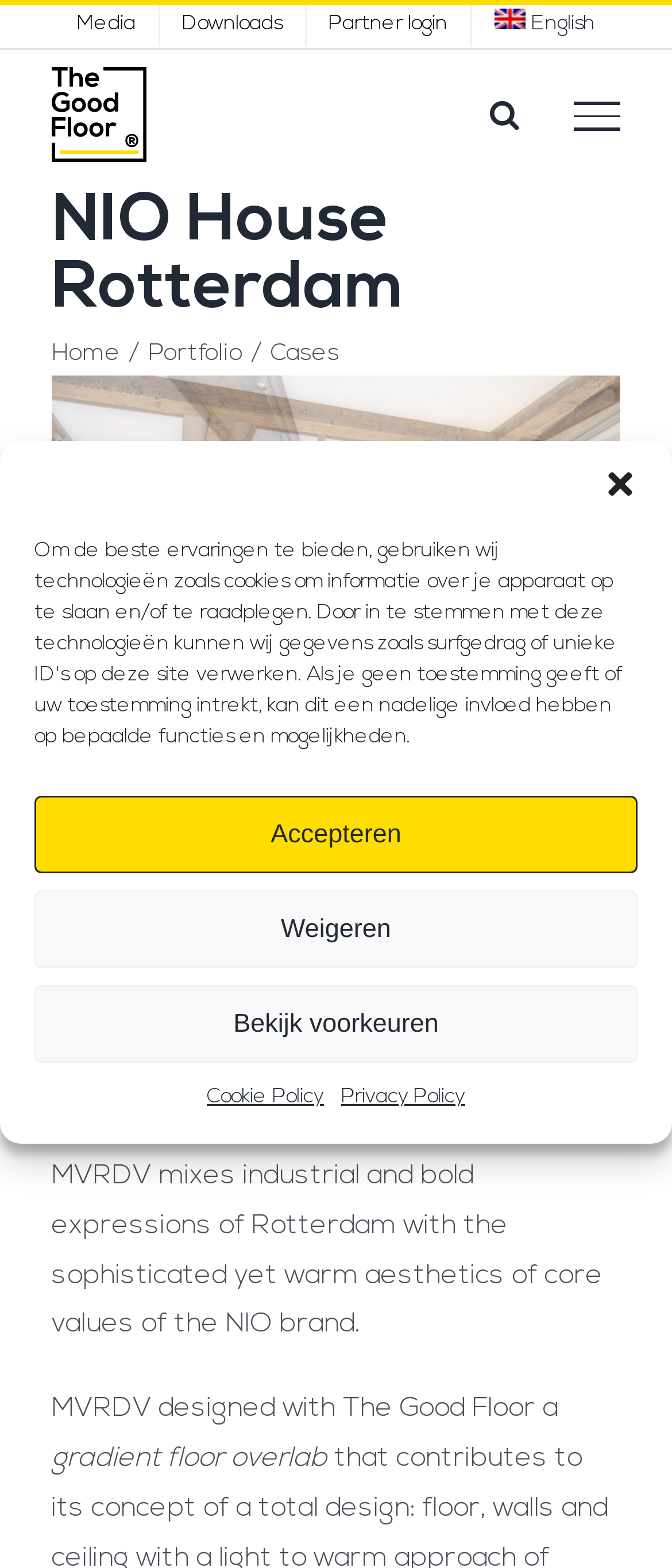Please identify the bounding box coordinates of the region to click in order to complete the task: "Follow on Twitter". The coordinates must be four float numbers between 0 and 1, specified as [left, top, right, bottom].

None